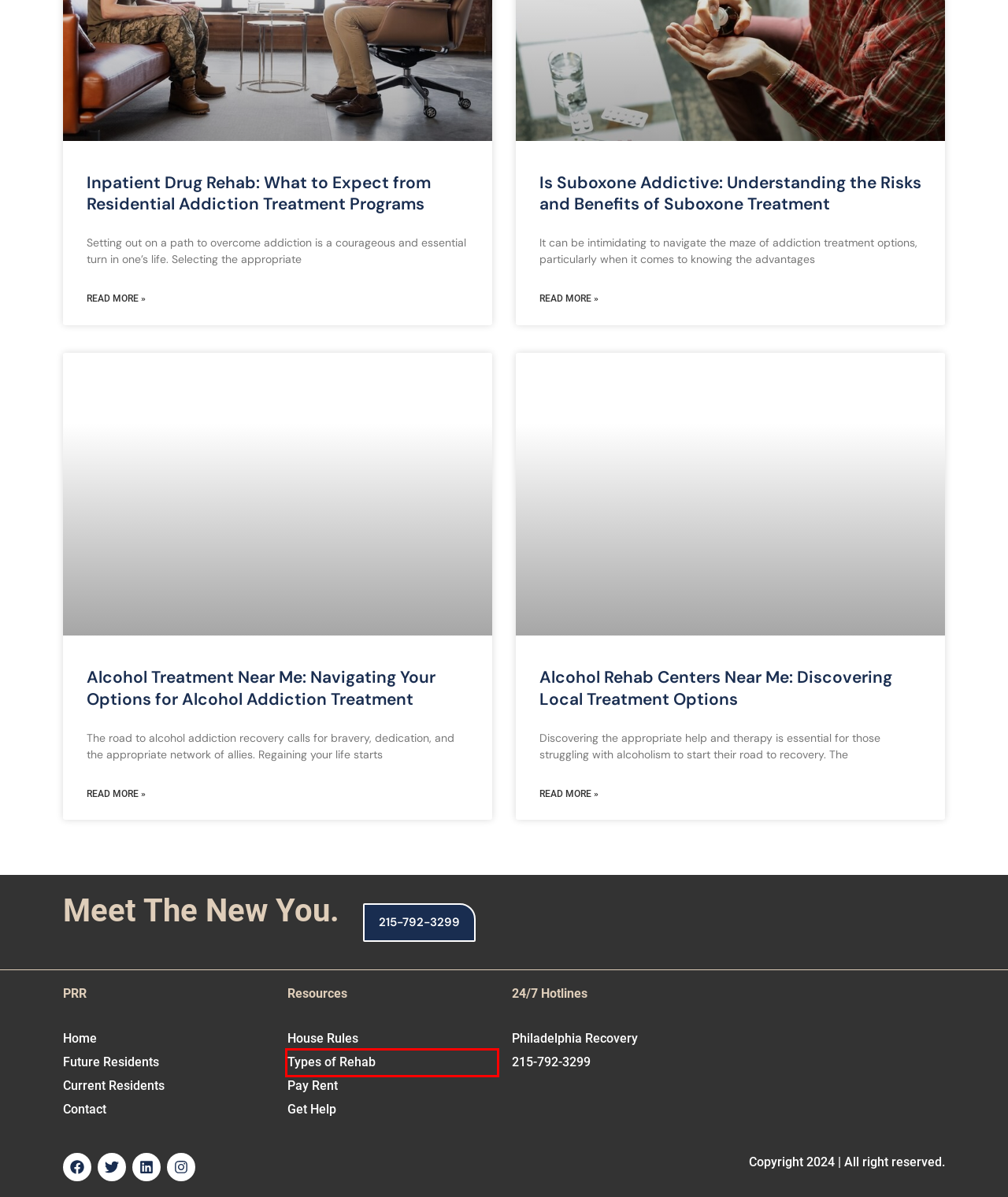Examine the screenshot of a webpage with a red rectangle bounding box. Select the most accurate webpage description that matches the new webpage after clicking the element within the bounding box. Here are the candidates:
A. Alcohol Treatment Near Me: Navigating Your Options for Alcohol Addiction Treatment - My Blog
B. Is Suboxone Addictive: Understanding the Risks and Benefits of Suboxone Treatment - My Blog
C. Contact - My Blog
D. Philadelphia PHP Program in Pennsylvania | IOP Program | PA
E. Alcohol Rehab Centers Near Me: Discovering Local Treatment Options - My Blog
F. Inpatient Drug Rehab: What to Expect from Residential Addiction Treatment Programs - My Blog
G. Future Residents - My Blog
H. House Rules - My Blog

D